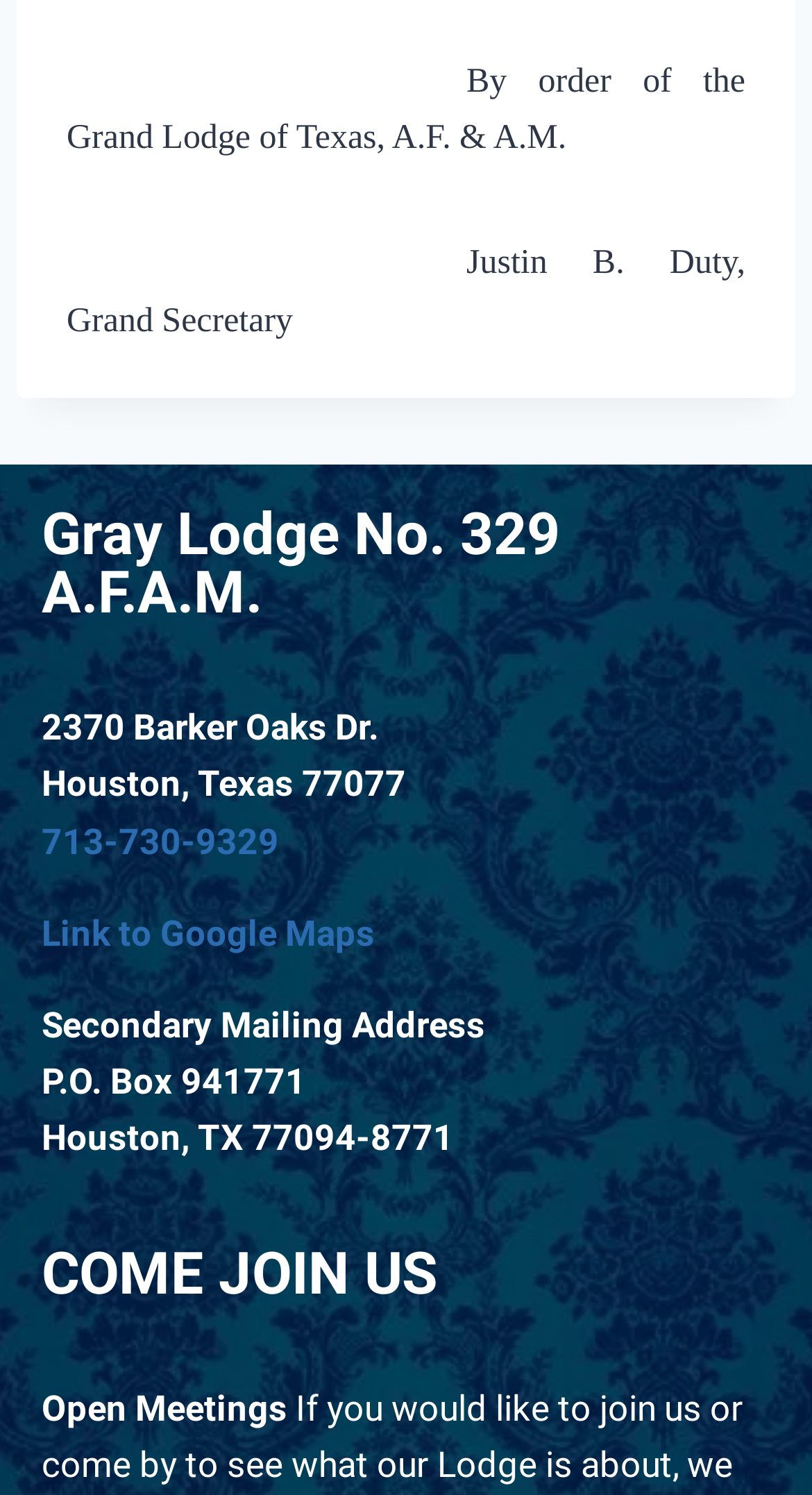Using the webpage screenshot, find the UI element described by Link to Google Maps. Provide the bounding box coordinates in the format (top-left x, top-left y, bottom-right x, bottom-right y), ensuring all values are floating point numbers between 0 and 1.

[0.051, 0.61, 0.462, 0.638]